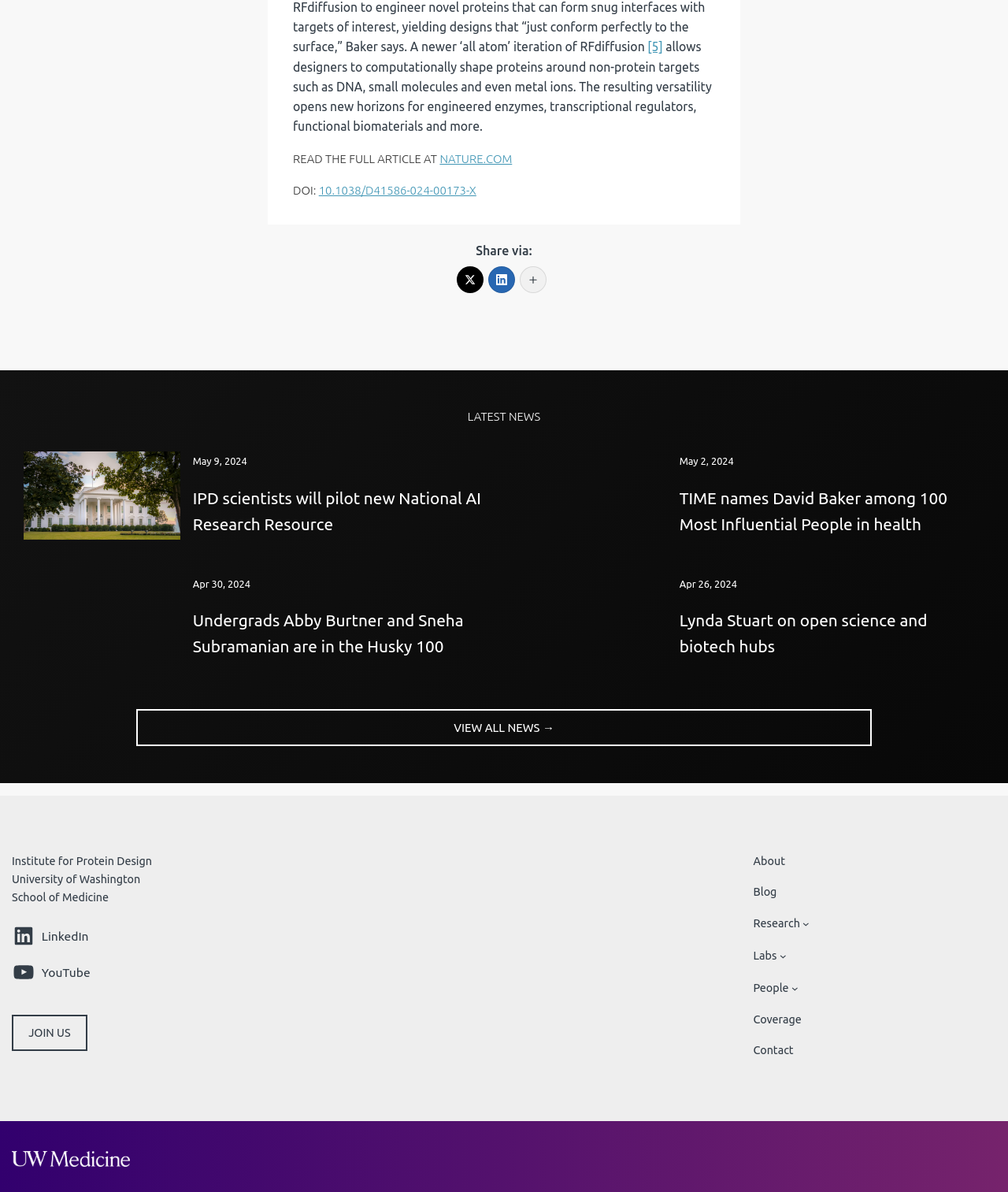What is the date of the second news article?
Refer to the image and provide a concise answer in one word or phrase.

May 2, 2024